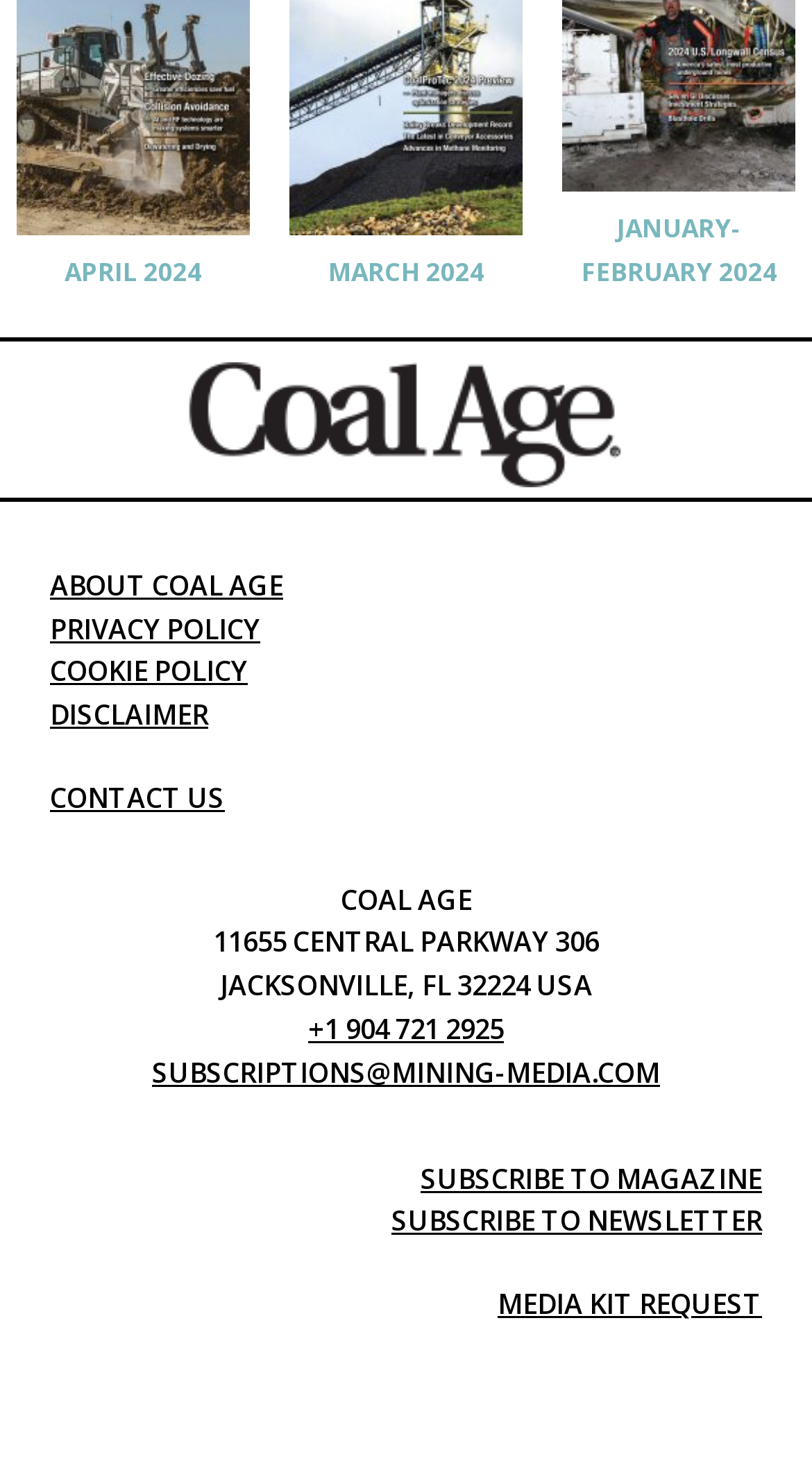Can you specify the bounding box coordinates for the region that should be clicked to fulfill this instruction: "Subscribe to the magazine".

[0.518, 0.79, 0.938, 0.815]